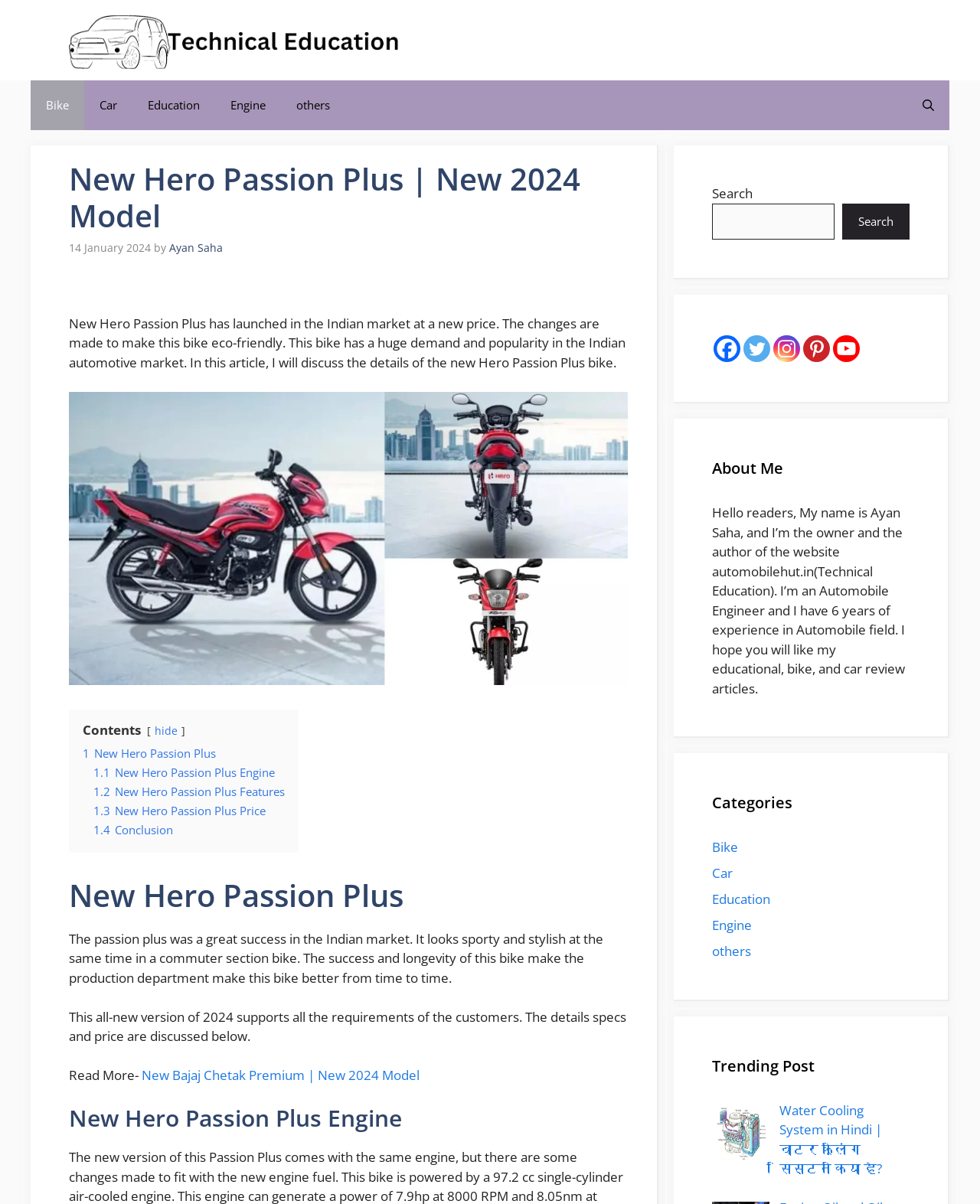Please indicate the bounding box coordinates of the element's region to be clicked to achieve the instruction: "Read the article about New Hero Passion Plus". Provide the coordinates as four float numbers between 0 and 1, i.e., [left, top, right, bottom].

[0.07, 0.134, 0.641, 0.195]